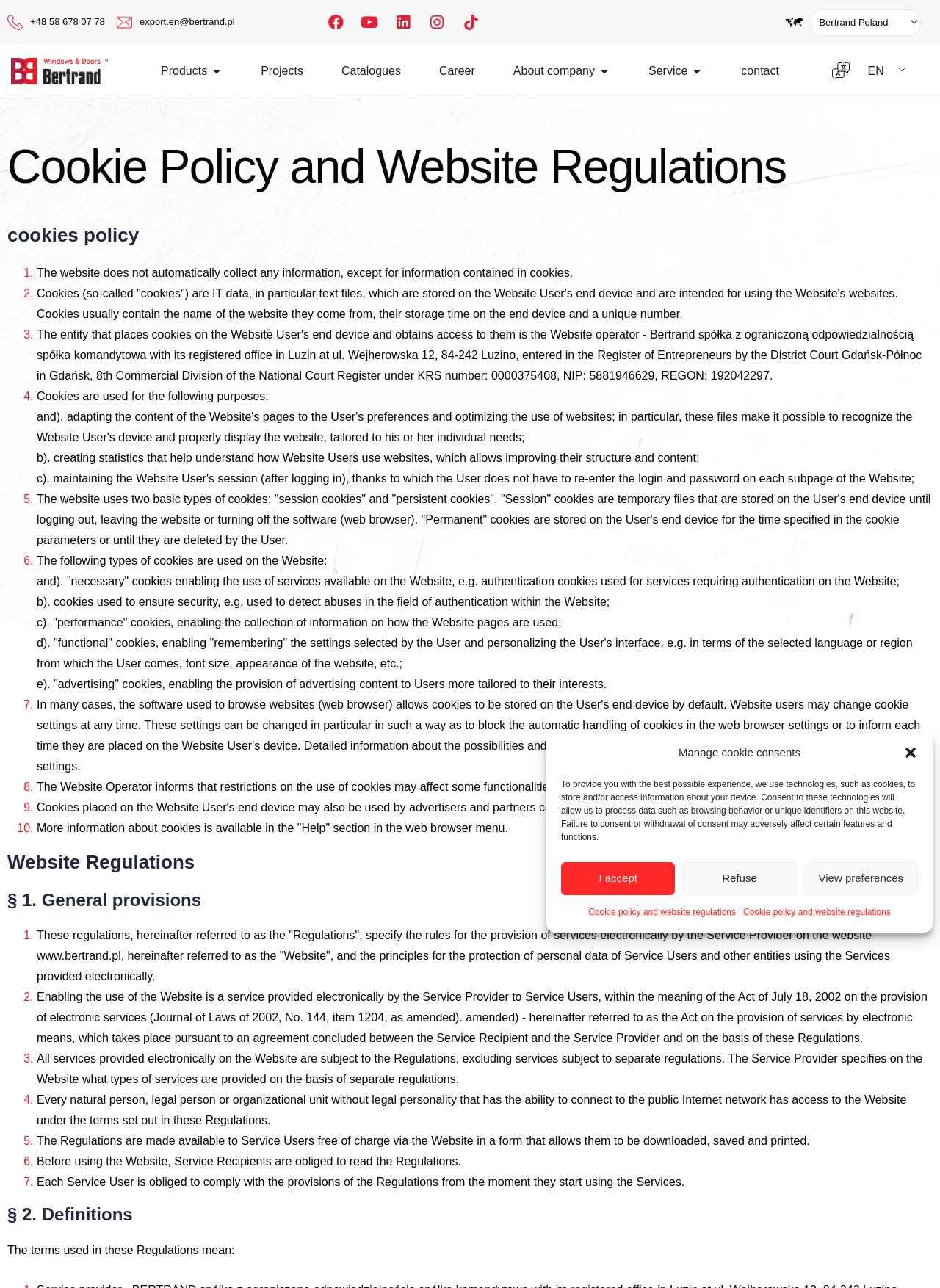Identify the bounding box coordinates of the region that needs to be clicked to carry out this instruction: "Switch to English". Provide these coordinates as four float numbers ranging from 0 to 1, i.e., [left, top, right, bottom].

[0.914, 0.044, 0.962, 0.067]